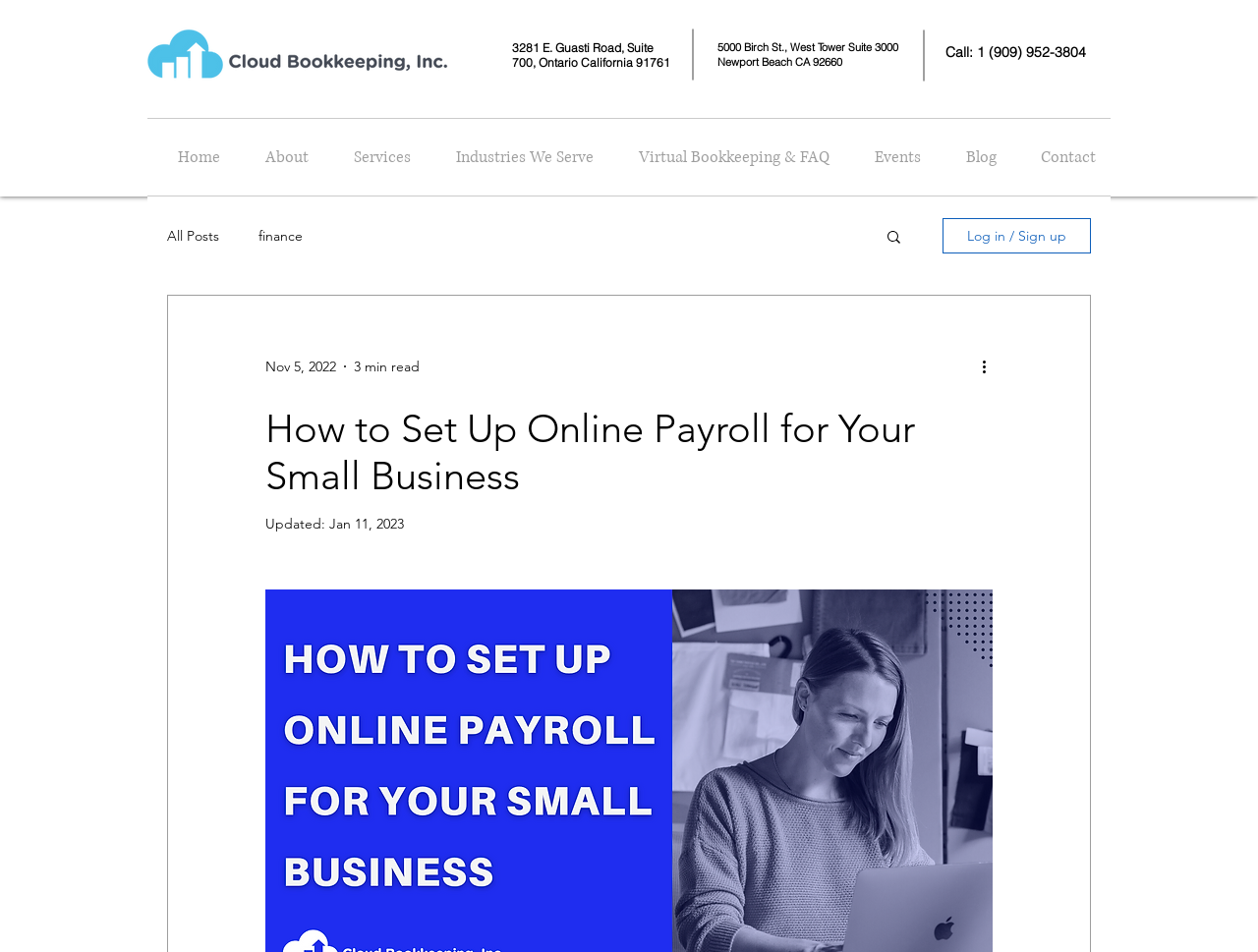Extract the bounding box for the UI element that matches this description: "Contact".

[0.804, 0.125, 0.883, 0.206]